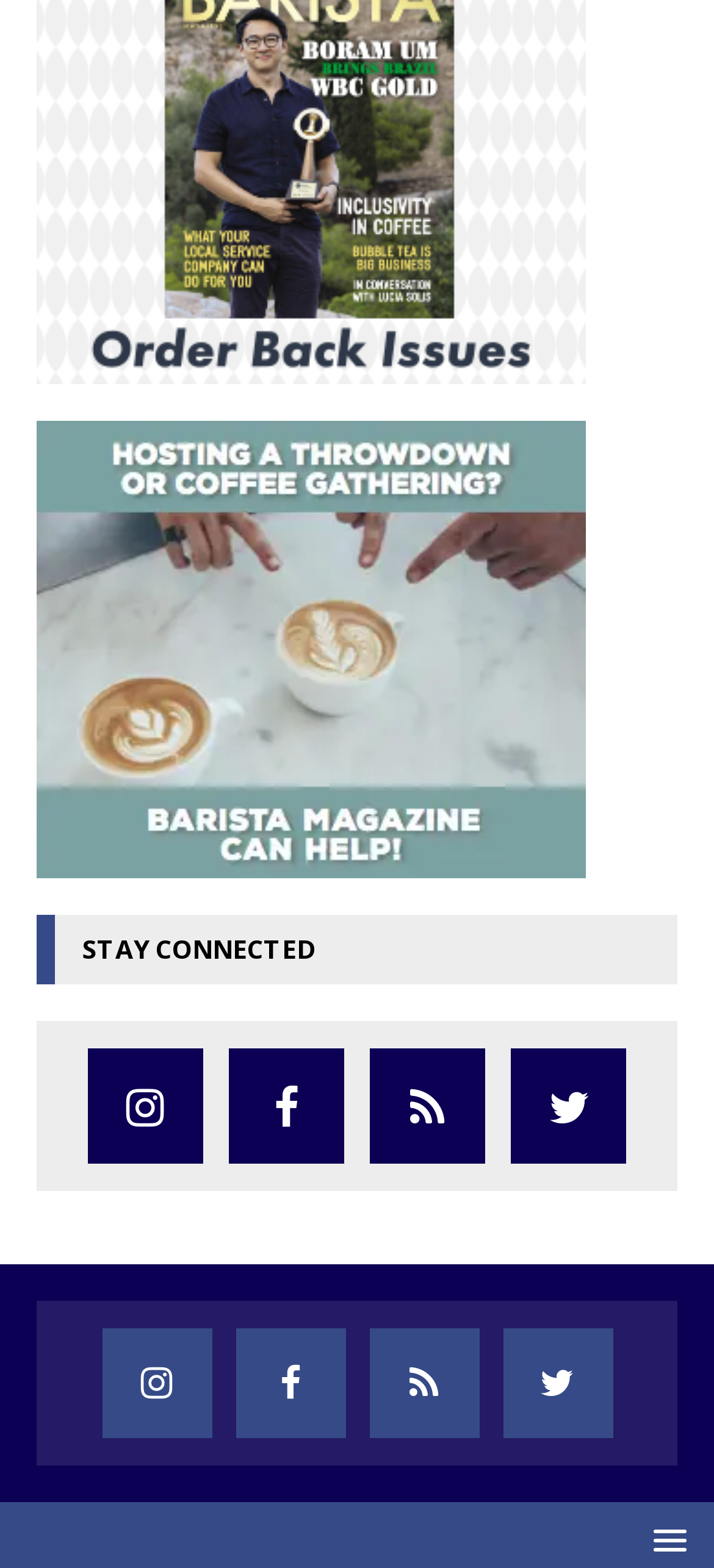What is the purpose of the links at the top?
Please give a detailed and elaborate explanation in response to the question.

The links at the top, such as 'Barista Magazine Back Issue Banner Ad' and 'Barista Magazine Event Support Ad', are likely advertisements for the magazine, as they have descriptive text and are positioned prominently at the top of the page.